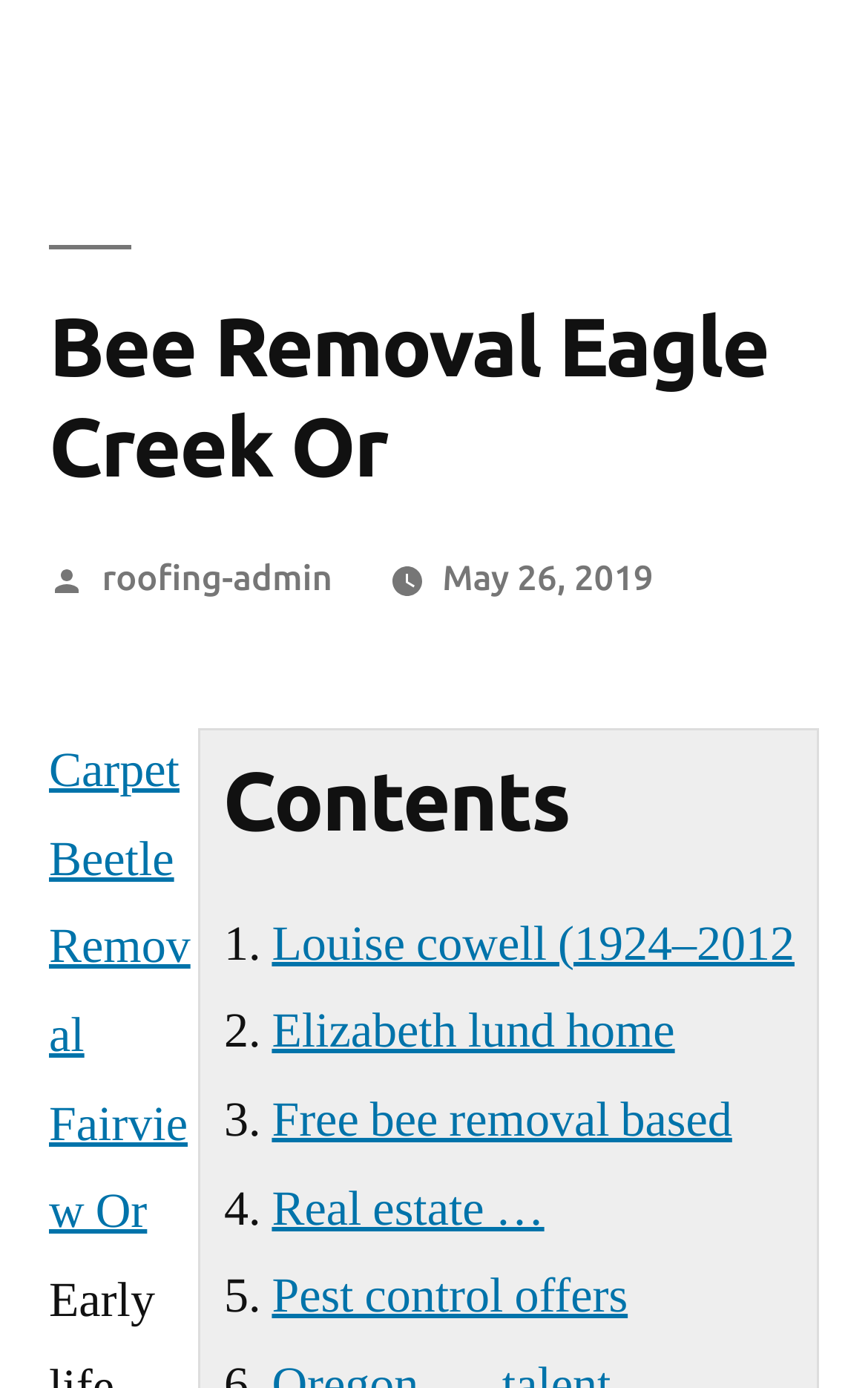Generate the text content of the main heading of the webpage.

Bee Removal Eagle Creek Or